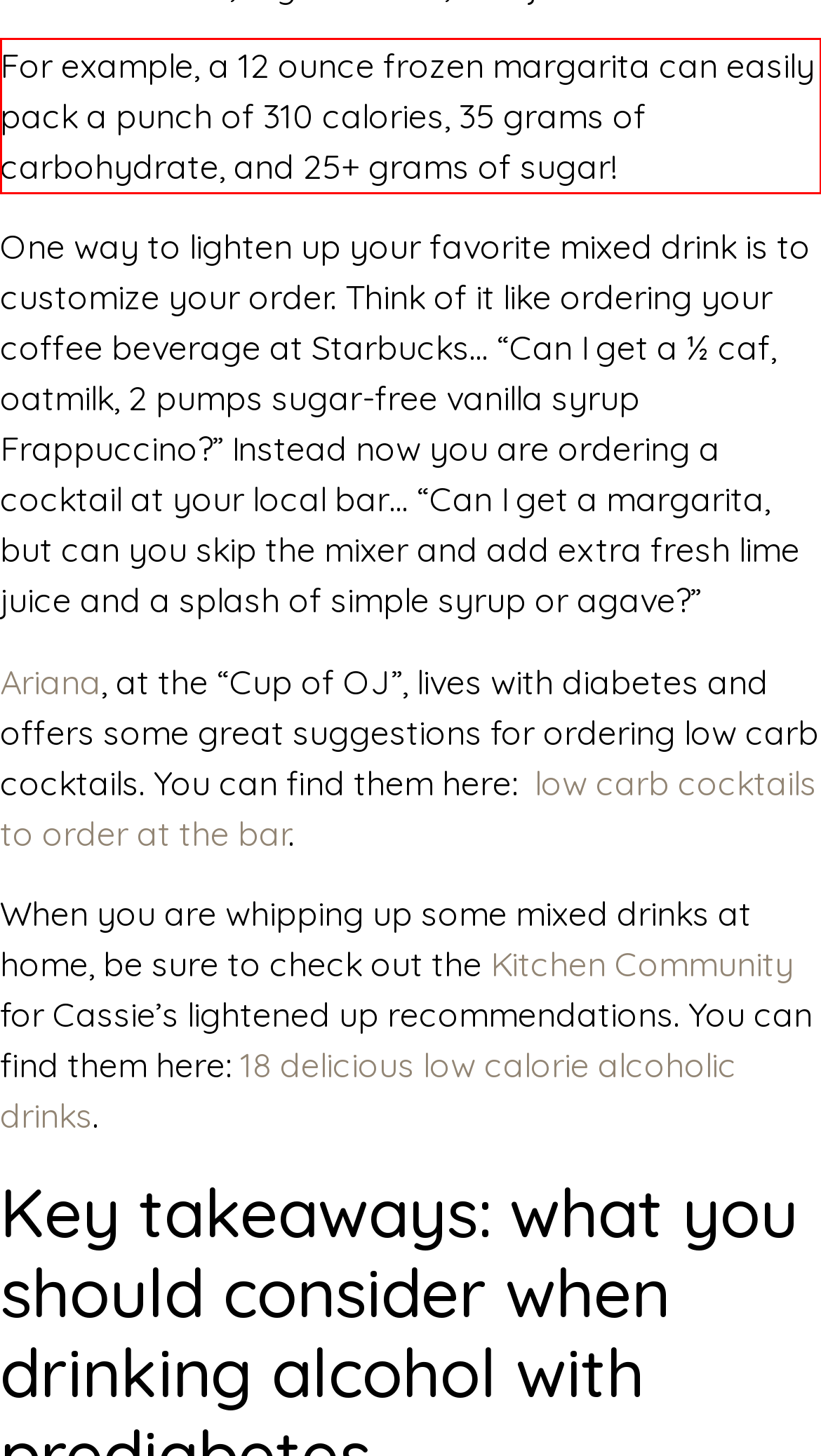You are presented with a screenshot containing a red rectangle. Extract the text found inside this red bounding box.

For example, a 12 ounce frozen margarita can easily pack a punch of 310 calories, 35 grams of carbohydrate, and 25+ grams of sugar!